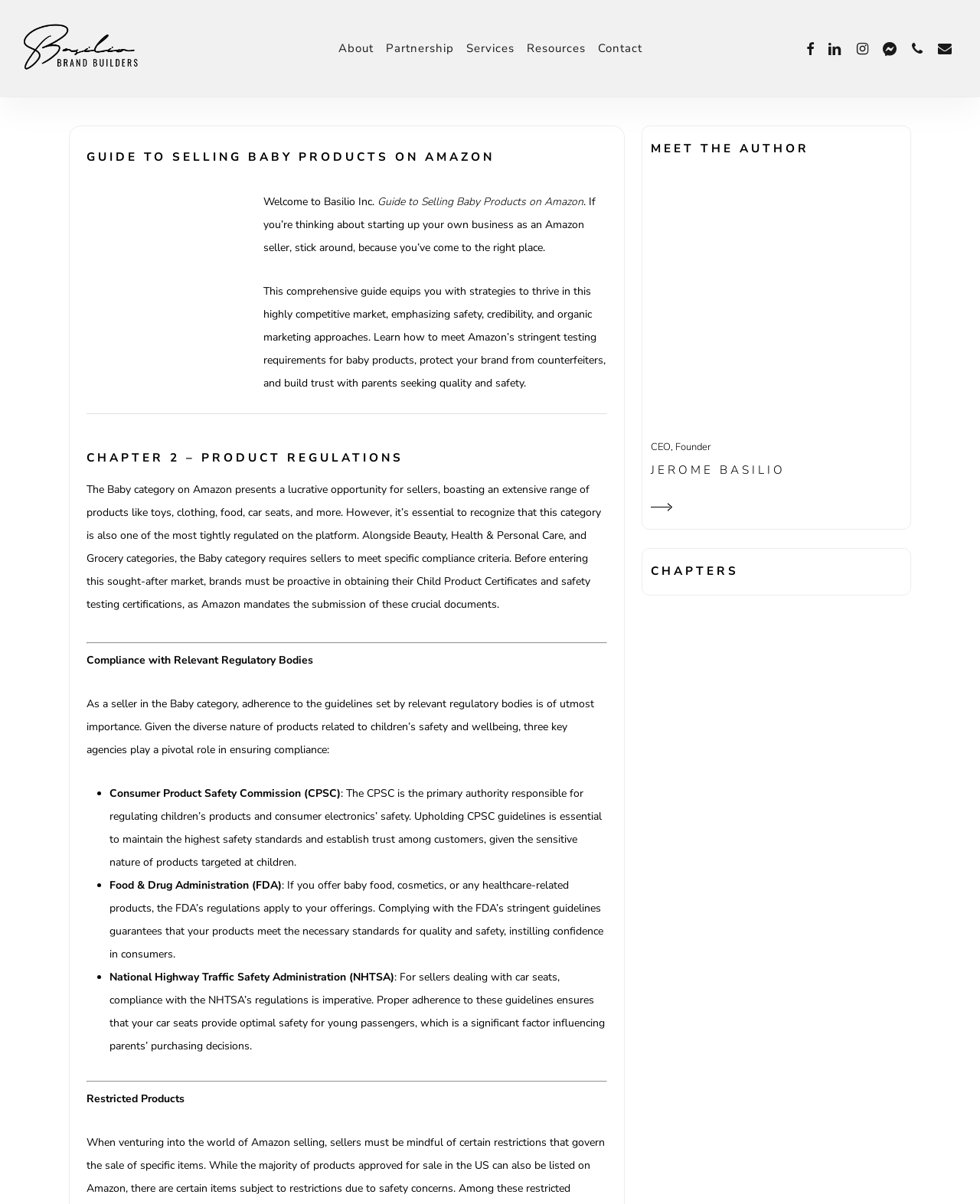Locate the bounding box coordinates of the area to click to fulfill this instruction: "Click on the 'CHAPTERS' heading". The bounding box should be presented as four float numbers between 0 and 1, in the order [left, top, right, bottom].

[0.664, 0.463, 0.92, 0.487]